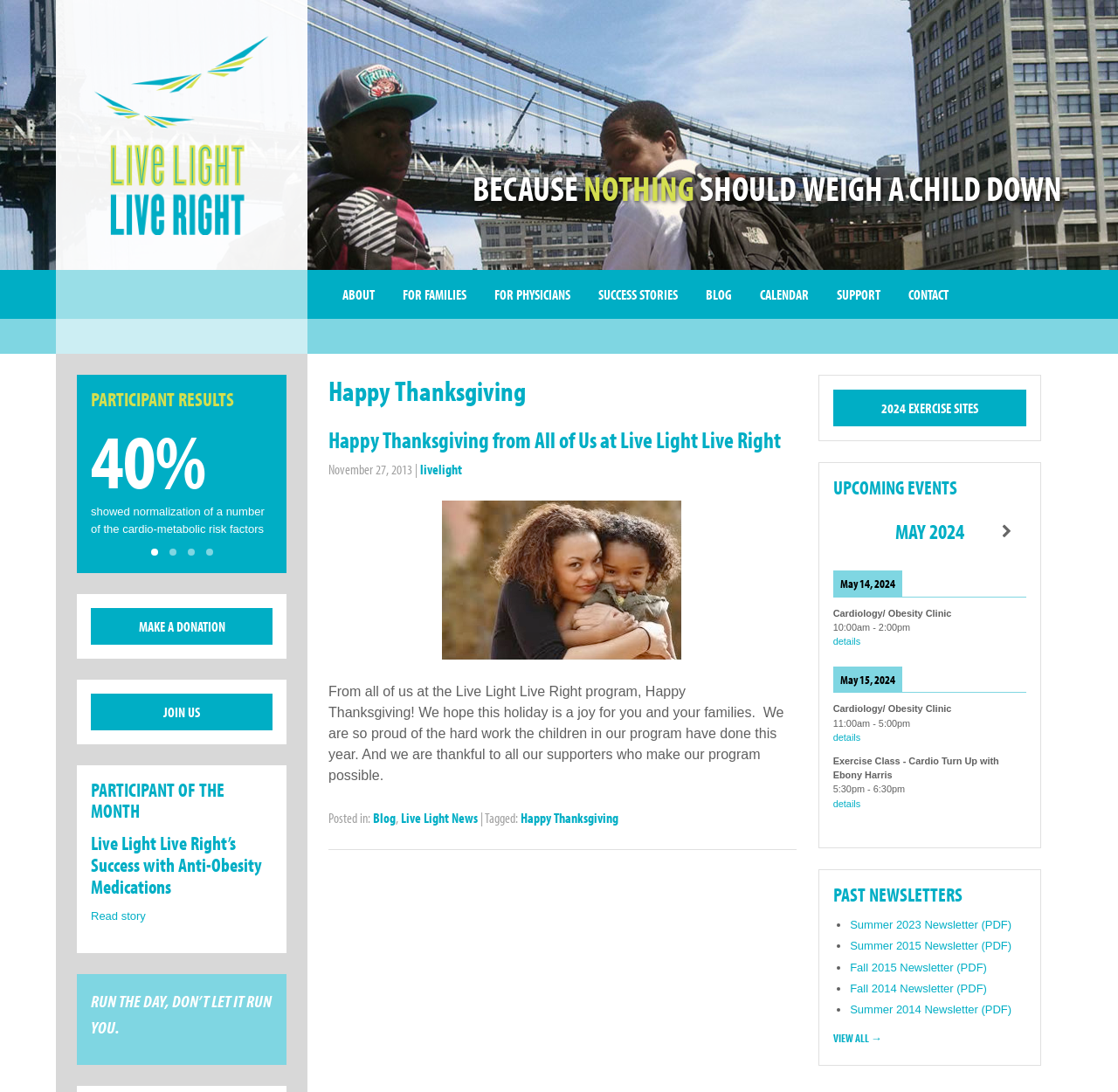What is the time of the 'Cardiology/ Obesity Clinic' event on May 14, 2024?
Please look at the screenshot and answer in one word or a short phrase.

10:00am - 2:00pm